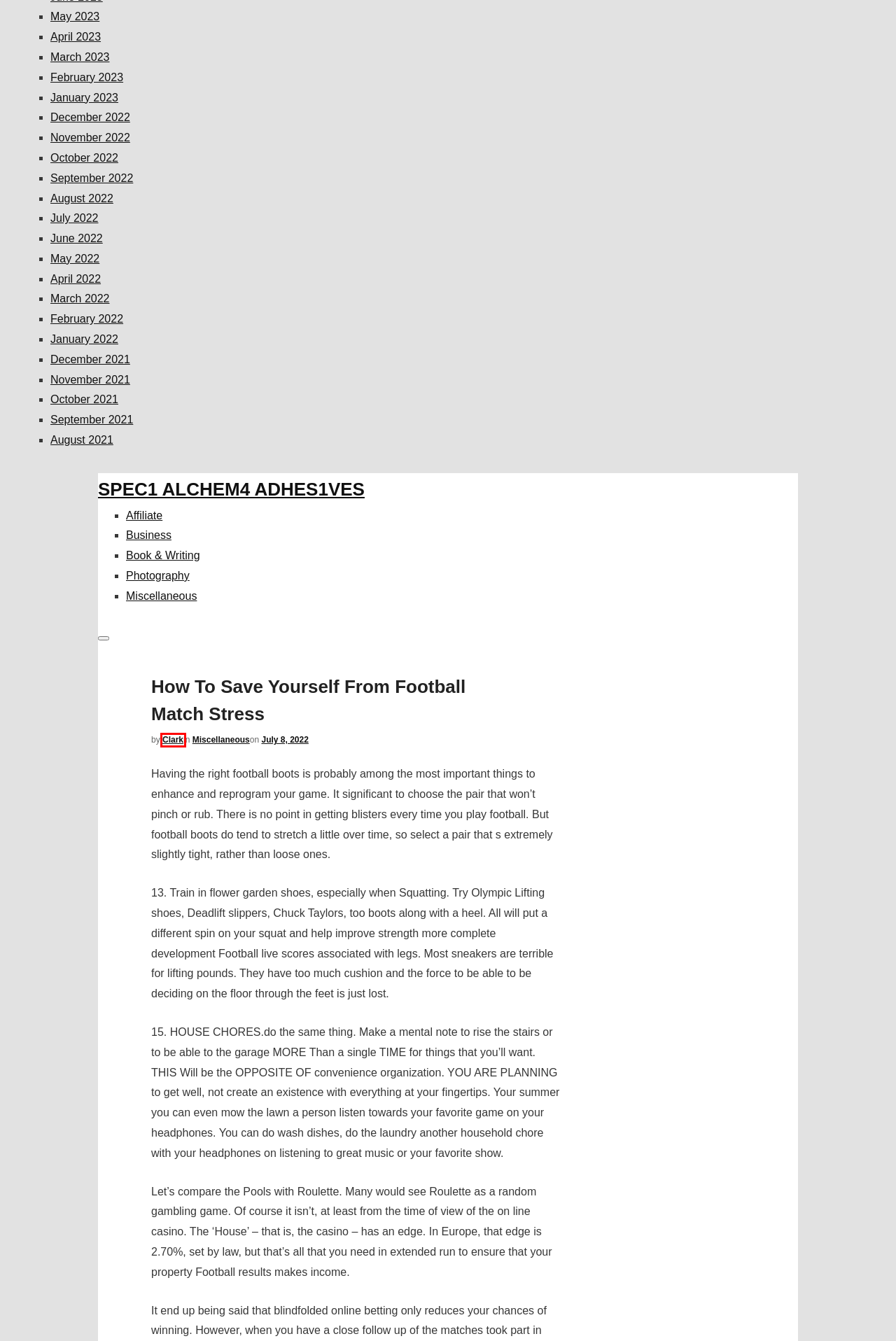Examine the screenshot of a webpage with a red bounding box around a specific UI element. Identify which webpage description best matches the new webpage that appears after clicking the element in the red bounding box. Here are the candidates:
A. February 2022 – Spec1 Alchem4 Adhes1ves
B. February 2023 – Spec1 Alchem4 Adhes1ves
C. November 2021 – Spec1 Alchem4 Adhes1ves
D. September 2022 – Spec1 Alchem4 Adhes1ves
E. Clark – Spec1 Alchem4 Adhes1ves
F. August 2022 – Spec1 Alchem4 Adhes1ves
G. November 2022 – Spec1 Alchem4 Adhes1ves
H. March 2022 – Spec1 Alchem4 Adhes1ves

E